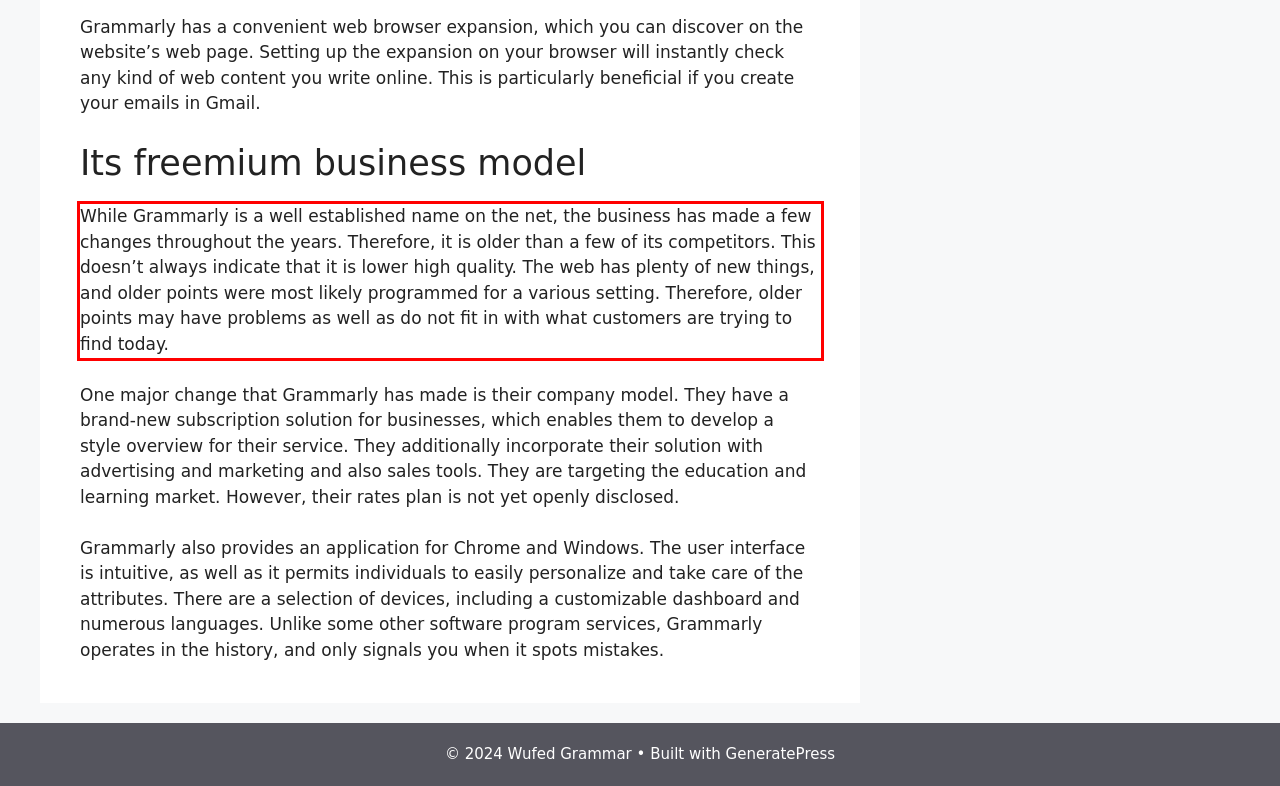Please extract the text content from the UI element enclosed by the red rectangle in the screenshot.

While Grammarly is a well established name on the net, the business has made a few changes throughout the years. Therefore, it is older than a few of its competitors. This doesn’t always indicate that it is lower high quality. The web has plenty of new things, and older points were most likely programmed for a various setting. Therefore, older points may have problems as well as do not fit in with what customers are trying to find today.